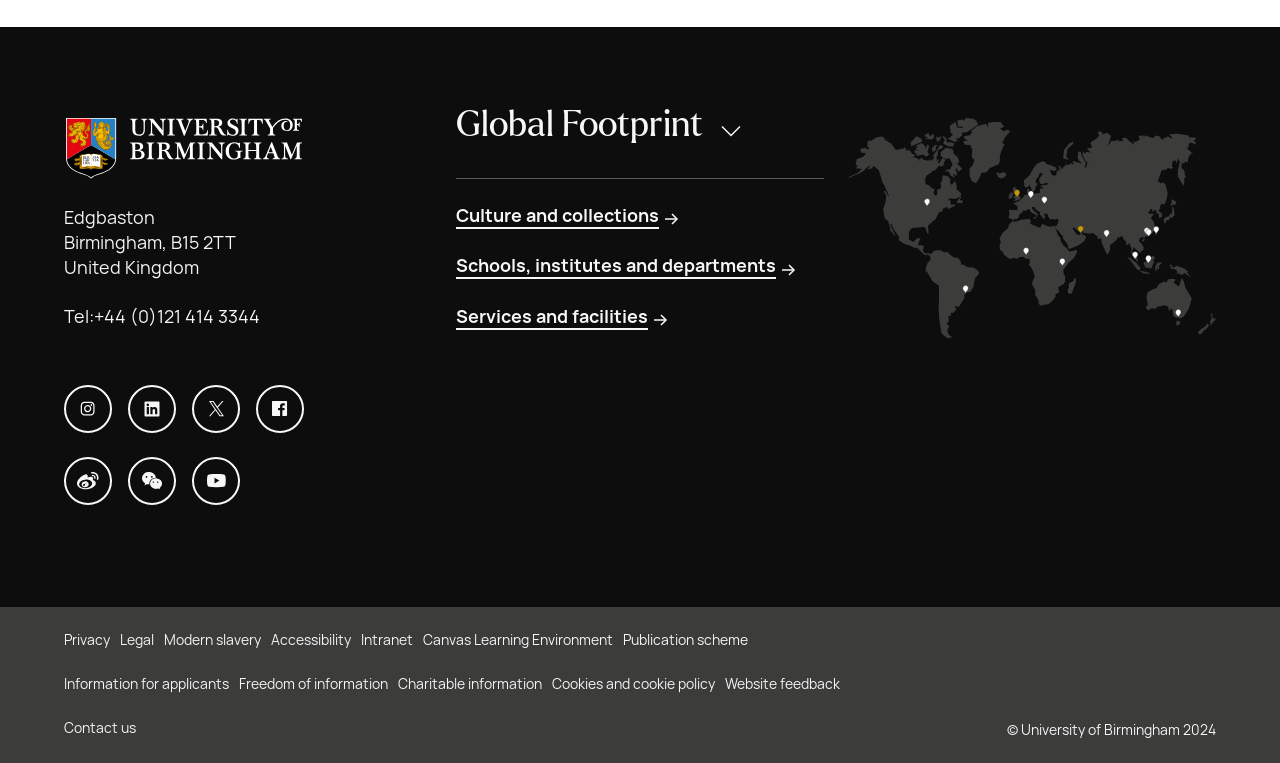Identify the bounding box coordinates of the element to click to follow this instruction: 'Follow on Instagram'. Ensure the coordinates are four float values between 0 and 1, provided as [left, top, right, bottom].

None